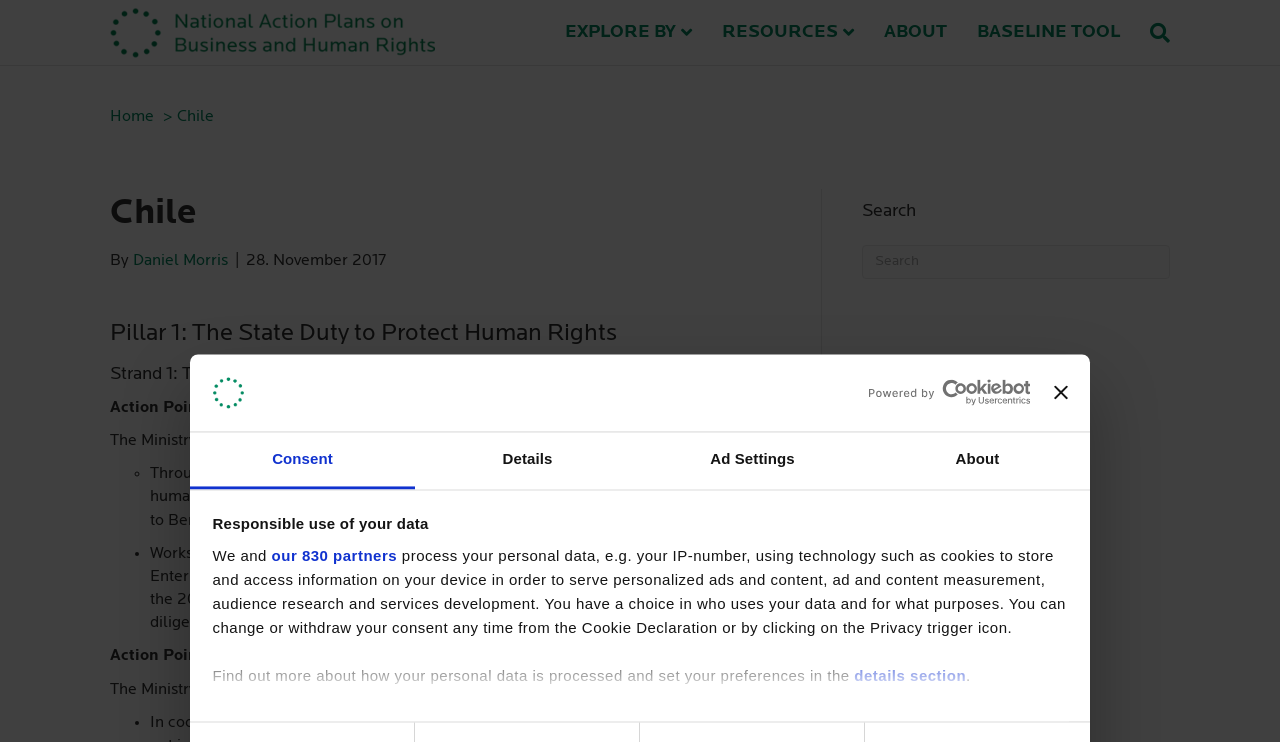What is the purpose of the 'Close banner' button?
Refer to the image and give a detailed answer to the query.

The 'Close banner' button is located at the top right corner of the webpage, and its purpose is to close the banner that appears at the top of the webpage.